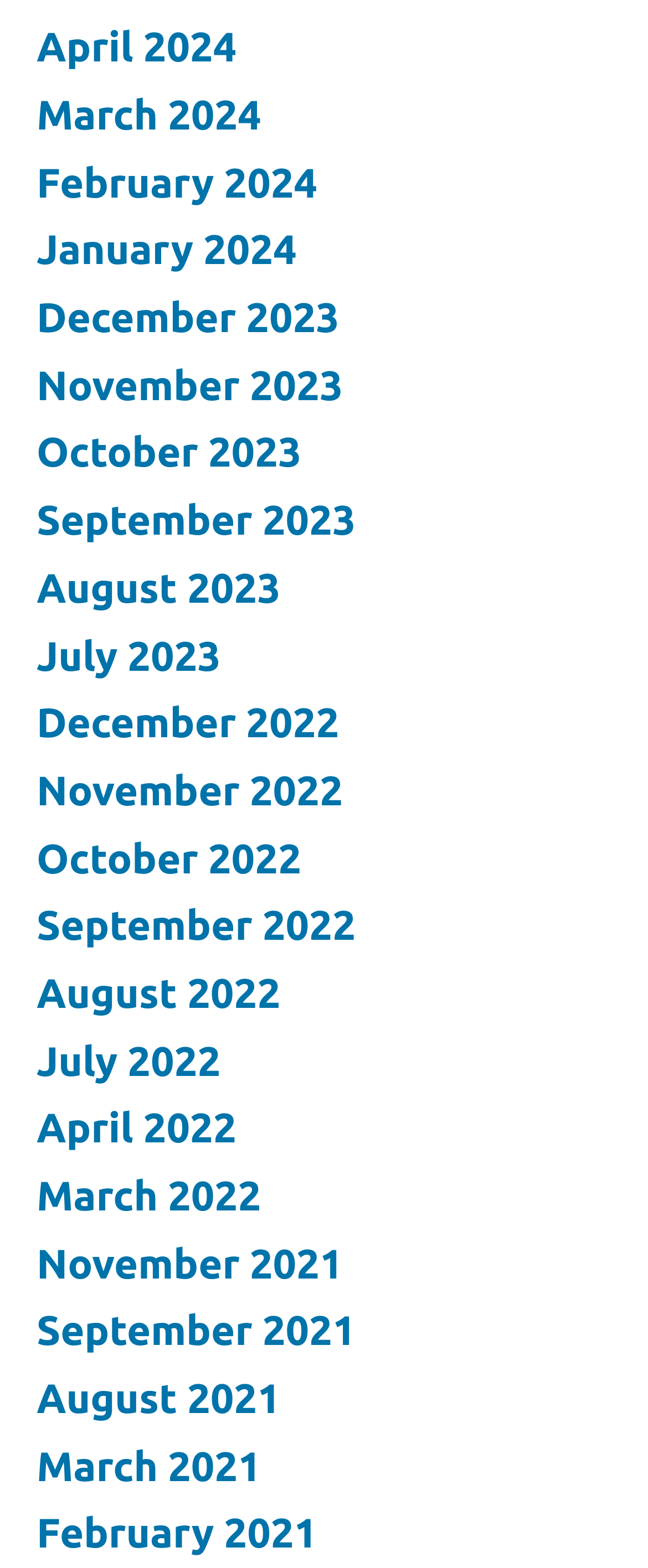How many links are there in total? Based on the screenshot, please respond with a single word or phrase.

24